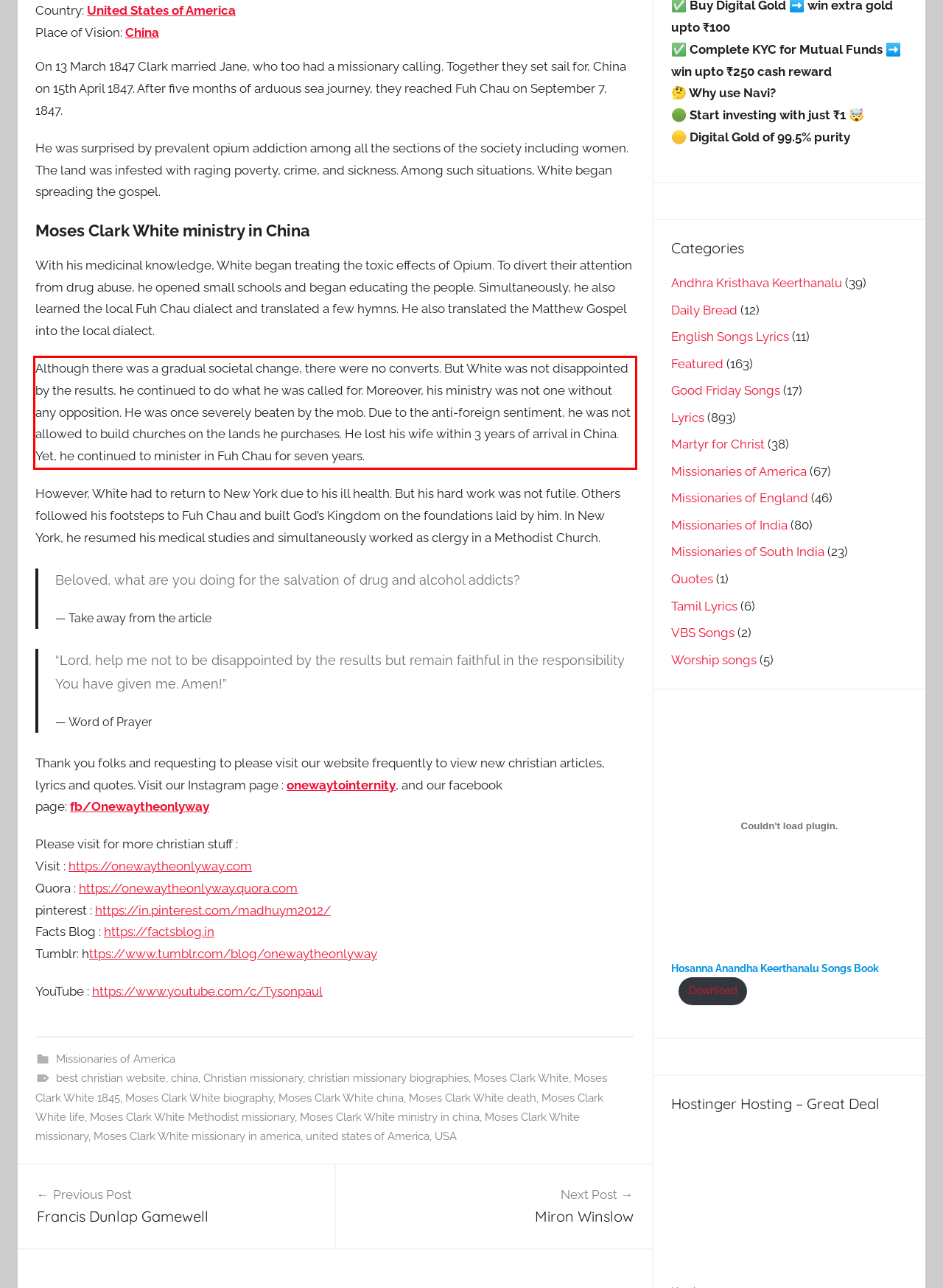You are provided with a webpage screenshot that includes a red rectangle bounding box. Extract the text content from within the bounding box using OCR.

Although there was a gradual societal change, there were no converts. But White was not disappointed by the results, he continued to do what he was called for. Moreover, his ministry was not one without any opposition. He was once severely beaten by the mob. Due to the anti-foreign sentiment, he was not allowed to build churches on the lands he purchases. He lost his wife within 3 years of arrival in China. Yet, he continued to minister in Fuh Chau for seven years.